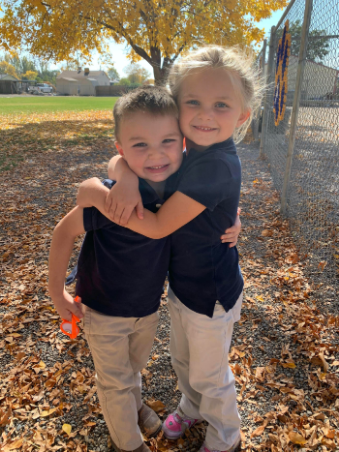Describe all the elements in the image extensively.

In a warm, sunlit setting adorned with golden autumn leaves, two young children share a joyful moment outdoors at Bookcliff Christian School. Smiling brightly, the boy and girl stand closely together, each dressed in matching navy shirts and khaki pants. Their playful camaraderie is evident as they embrace, radiating happiness and friendship. The backdrop features a chain-link fence and trees showcasing vibrant fall foliage, creating a picturesque and inviting atmosphere that highlights the spirit of community and togetherness within the school. This image perfectly captures the essence of childhood joy and the bonds formed during these formative years.